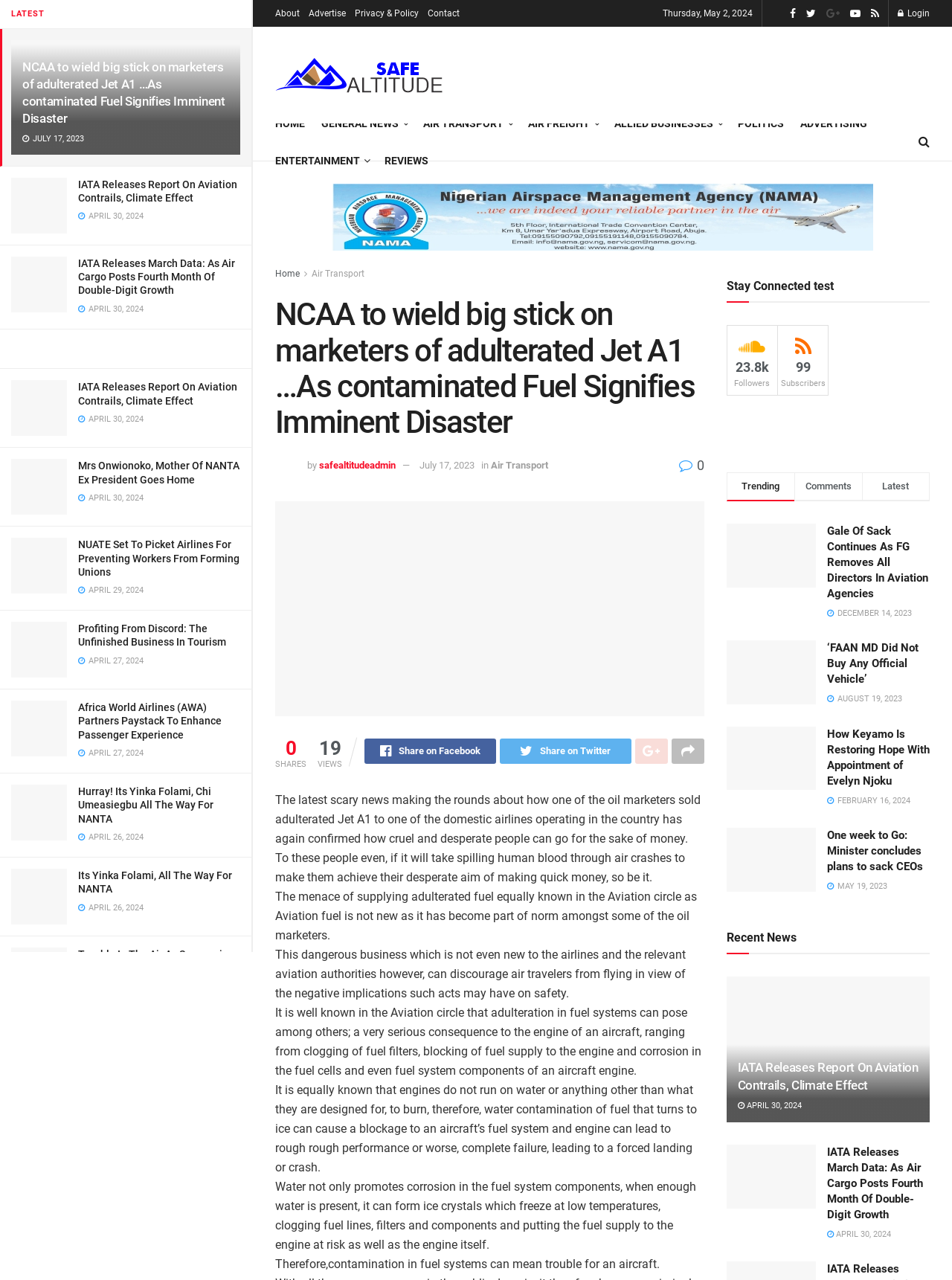Generate a comprehensive caption for the webpage you are viewing.

This webpage appears to be a news website, with a focus on aviation and travel-related news. At the top of the page, there is a heading that reads "NCAA to wield big stick on marketers of adulterated Jet A1 …As contaminated Fuel Signifies Imminent Disaster – Safe Altitude". Below this heading, there are several news articles listed, each with a title, a brief summary, and an accompanying image.

The news articles are arranged in a vertical list, with the most recent articles at the top. Each article has a title, a brief summary, and an image. The titles of the articles are in a larger font size than the summaries, and the images are displayed to the left of the text. The articles are dated, with the most recent articles dated April 25, 2024, and April 27, 2024.

At the bottom of the page, there is a button that reads "LOAD MORE", which suggests that there are more news articles available to view. There are also several links to other sections of the website, including "About", "Advertise", "Privacy & Policy", and "Contact". Additionally, there is a link to "Safe Altitude", which appears to be the name of the website or publication.

In the top-right corner of the page, there is a link to "Login" and a link to "HOME". There is also a date displayed, which reads "Thursday, May 2, 2024".